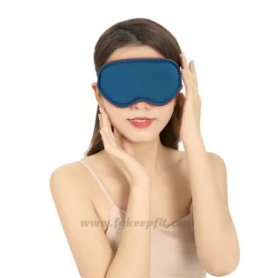What is the purpose of the heat therapy feature?
Please respond to the question with a detailed and well-explained answer.

According to the caption, the heat therapy feature is beneficial for soothing tired eyes and promoting deeper relaxation, which implies that its primary purpose is to provide comfort and relief to the user's eyes.